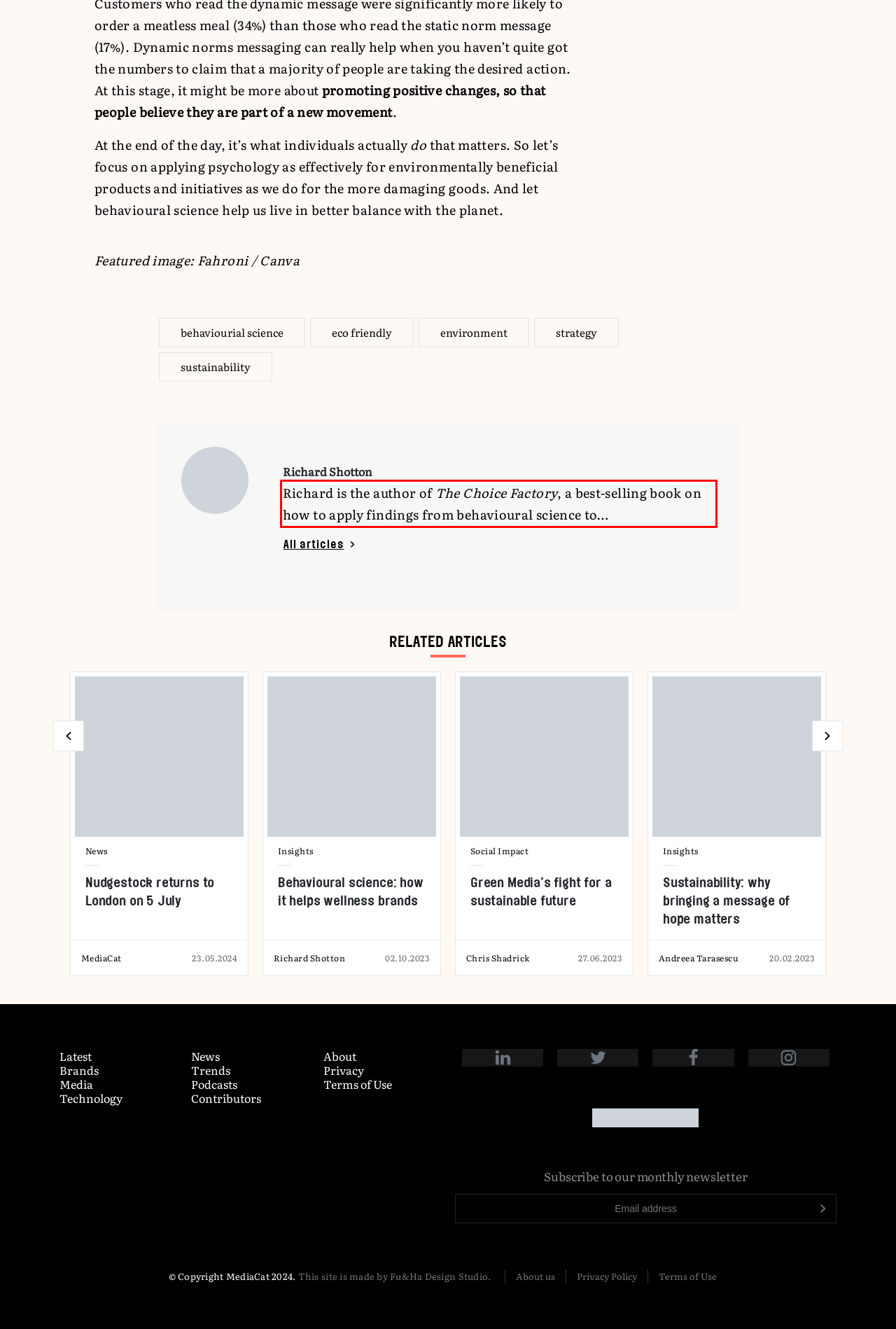Please perform OCR on the text content within the red bounding box that is highlighted in the provided webpage screenshot.

Richard is the author of The Choice Factory, a best-selling book on how to apply findings from behavioural science to advertising.Richard started his career as a media planner 18 years ago, working on accounts such as Coke, Lexus, and comparethemarket, before specialising in applying behavioural science to business problems.He is the founder of Astroten, a consultancy that applies behavioural science to marketing.He regularly runs training session with brands, big and small, using insights from behavioural science to help solve their problems.He tweets about the latest social psychology findings from the handle @rshotton.